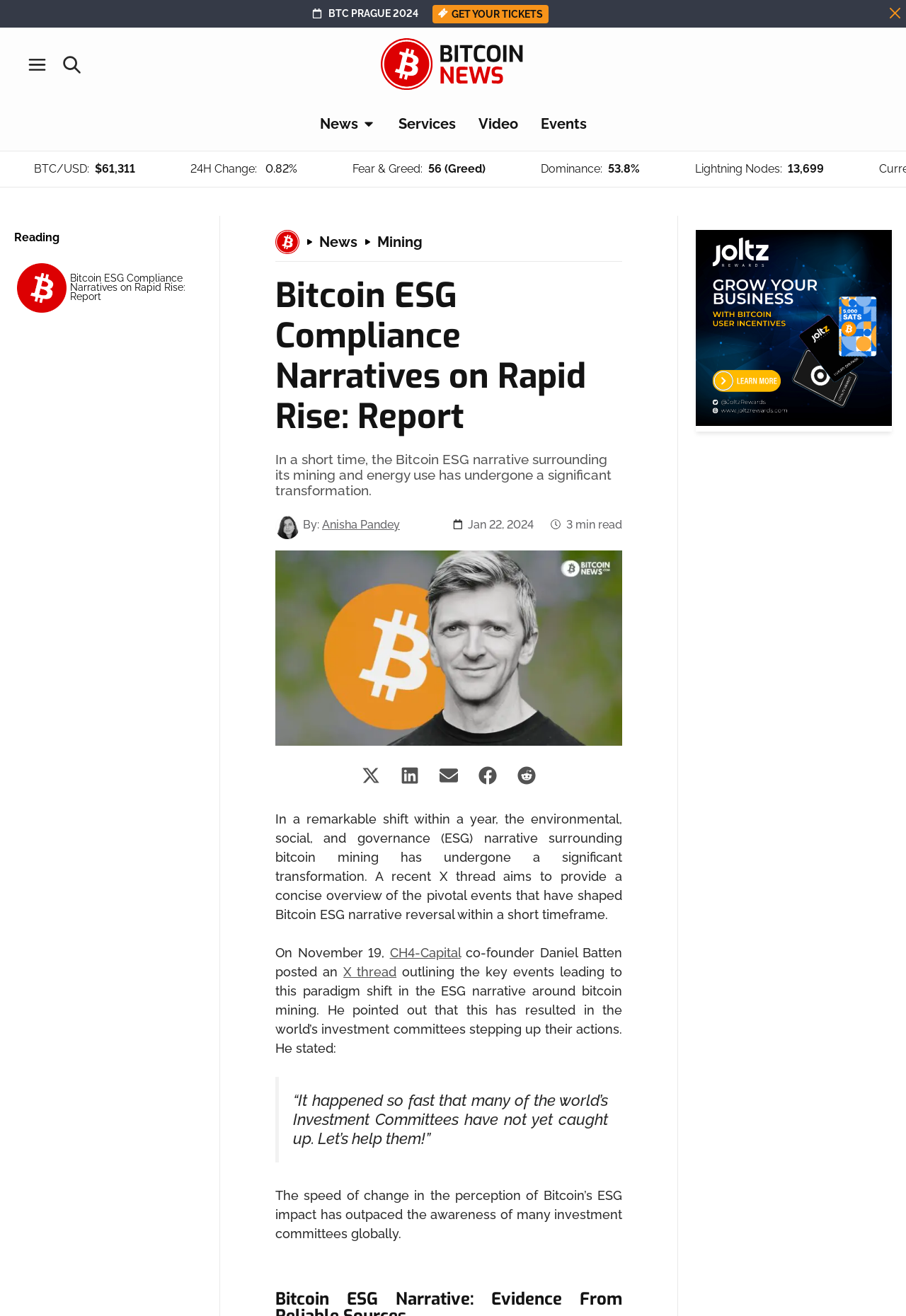Give a short answer to this question using one word or a phrase:
What is the current price of Bitcoin?

$61,311